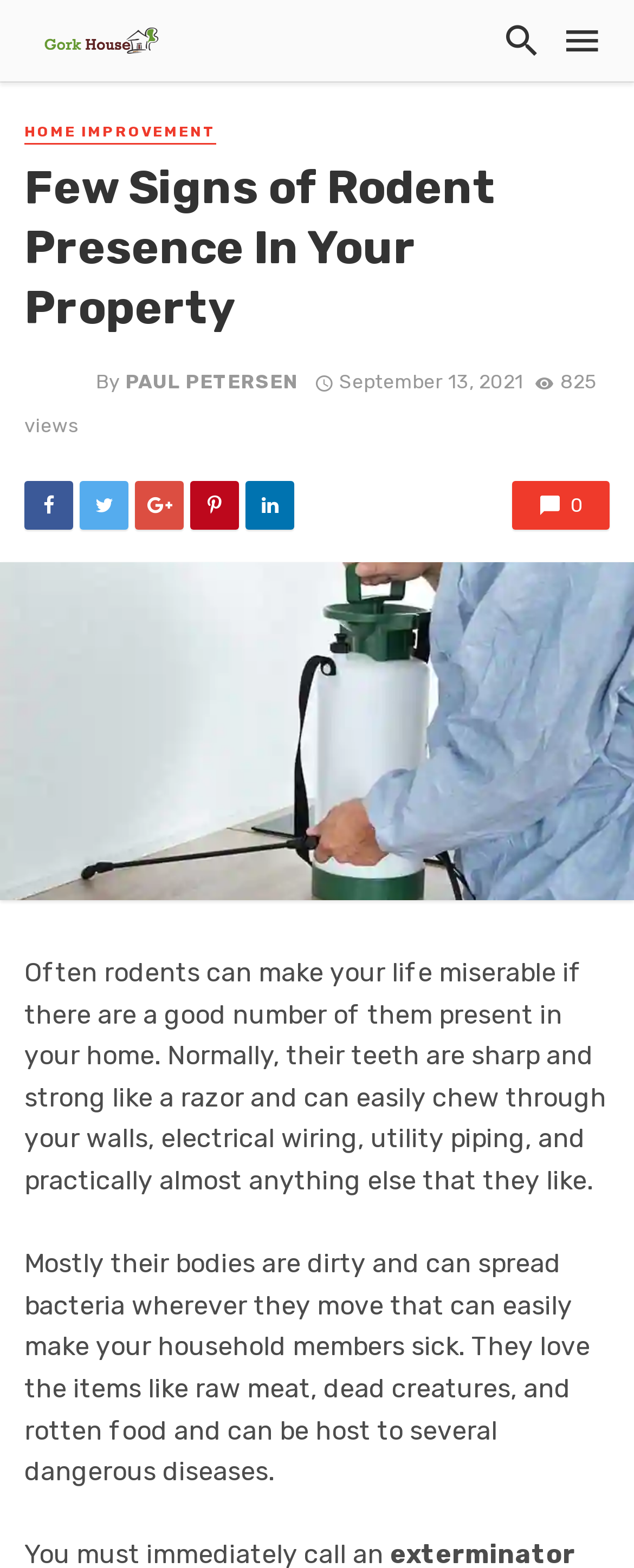Return the bounding box coordinates of the UI element that corresponds to this description: "VTOL". The coordinates must be given as four float numbers in the range of 0 and 1, [left, top, right, bottom].

None